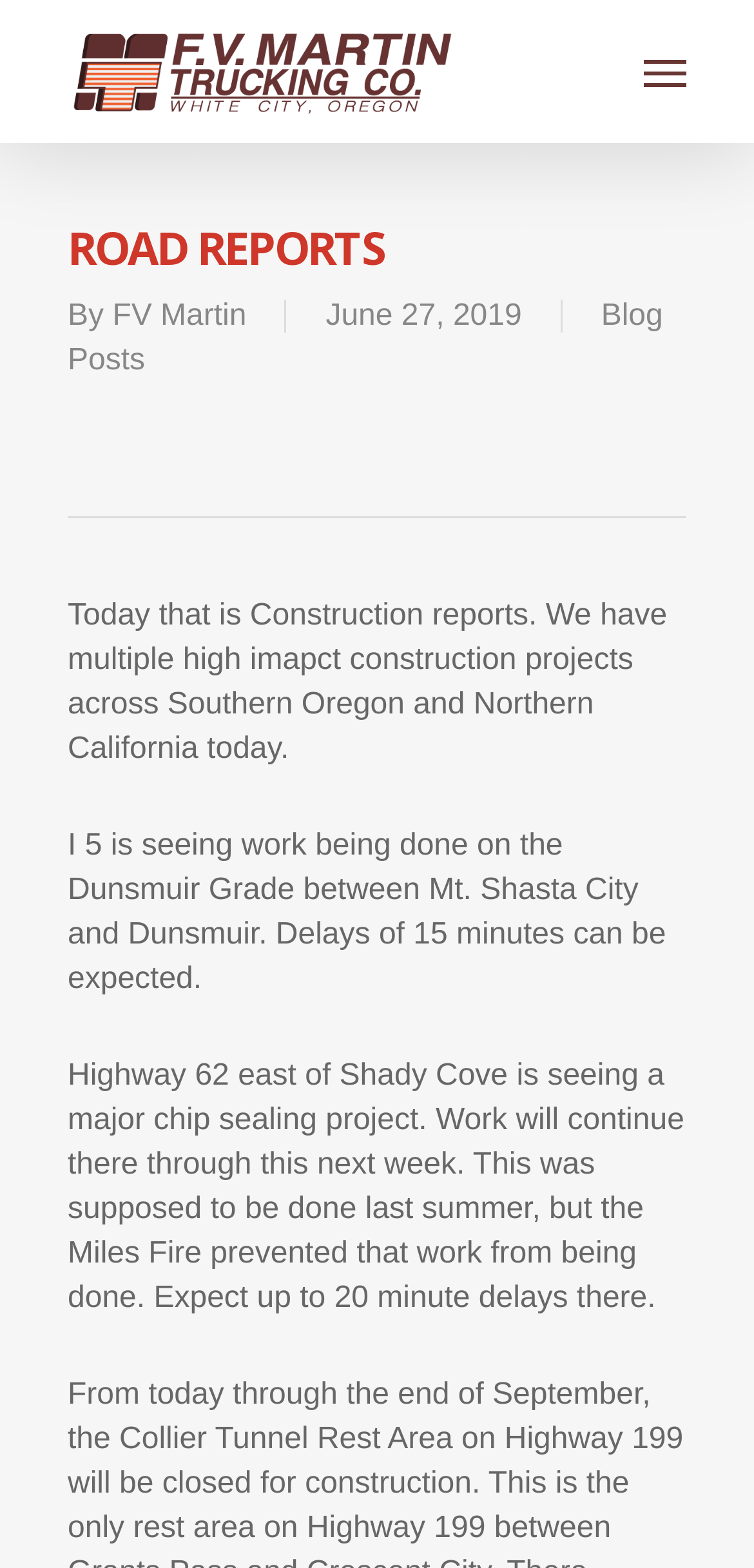How many road reports are listed?
Based on the content of the image, thoroughly explain and answer the question.

There are three road reports listed on the webpage, which can be found by looking at the text blocks under the 'ROAD REPORTS' heading. Each report describes a different construction project and its expected delays.